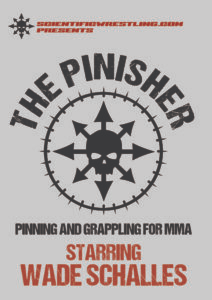Describe all the elements and aspects of the image comprehensively.

The image showcases the promotional poster for "The Pinisher," a wrestling instruction video focusing on pinning and grappling techniques for Mixed Martial Arts (MMA). The design features a bold graphic style, prominently displaying a stylized skull at the center, surrounded by sharp spikes, symbolizing the intensity and toughness of the sport. Above the illustration, the title "THE PINISHER" is emblazoned in large, striking letters. Below the graphic, it details the content of the video—"PINNING AND GRAPPLING FOR MMA"—indicating its specialized training focus. The poster also credits Wade Schalles as the featured instructor, emphasizing his expertise in the field. The overall aesthetic is designed to attract enthusiasts of wrestling and MMA, reflecting a dynamic and competitive spirit.